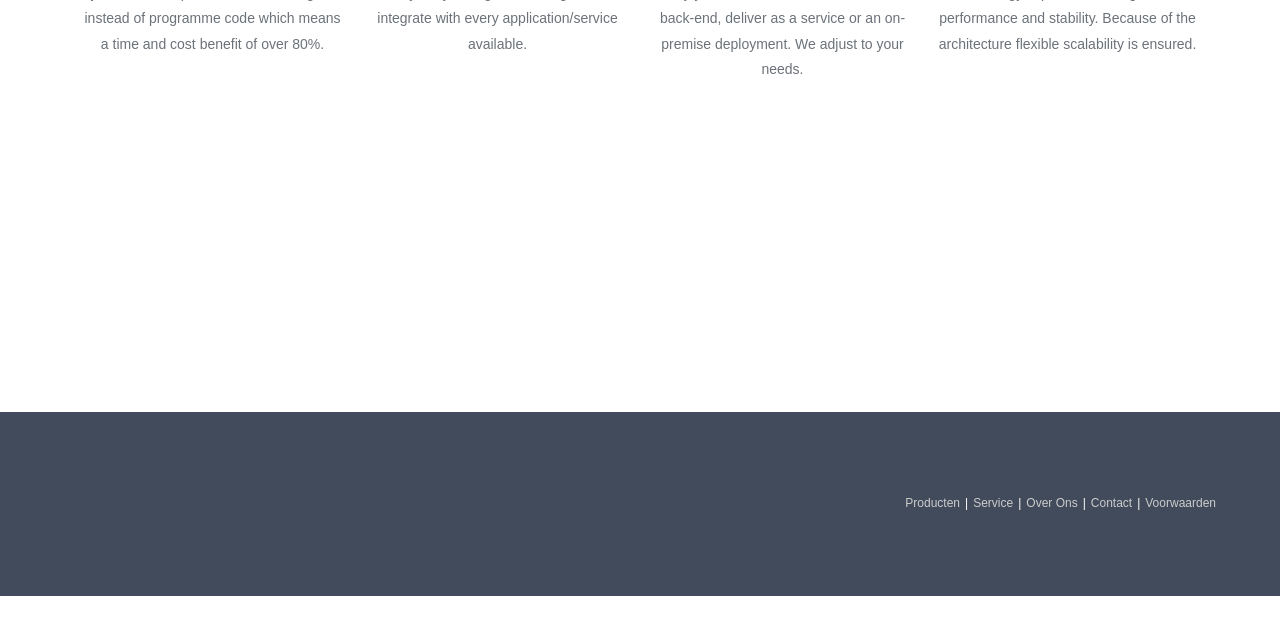Given the description of the UI element: "Over Ons", predict the bounding box coordinates in the form of [left, top, right, bottom], with each value being a float between 0 and 1.

[0.802, 0.775, 0.842, 0.797]